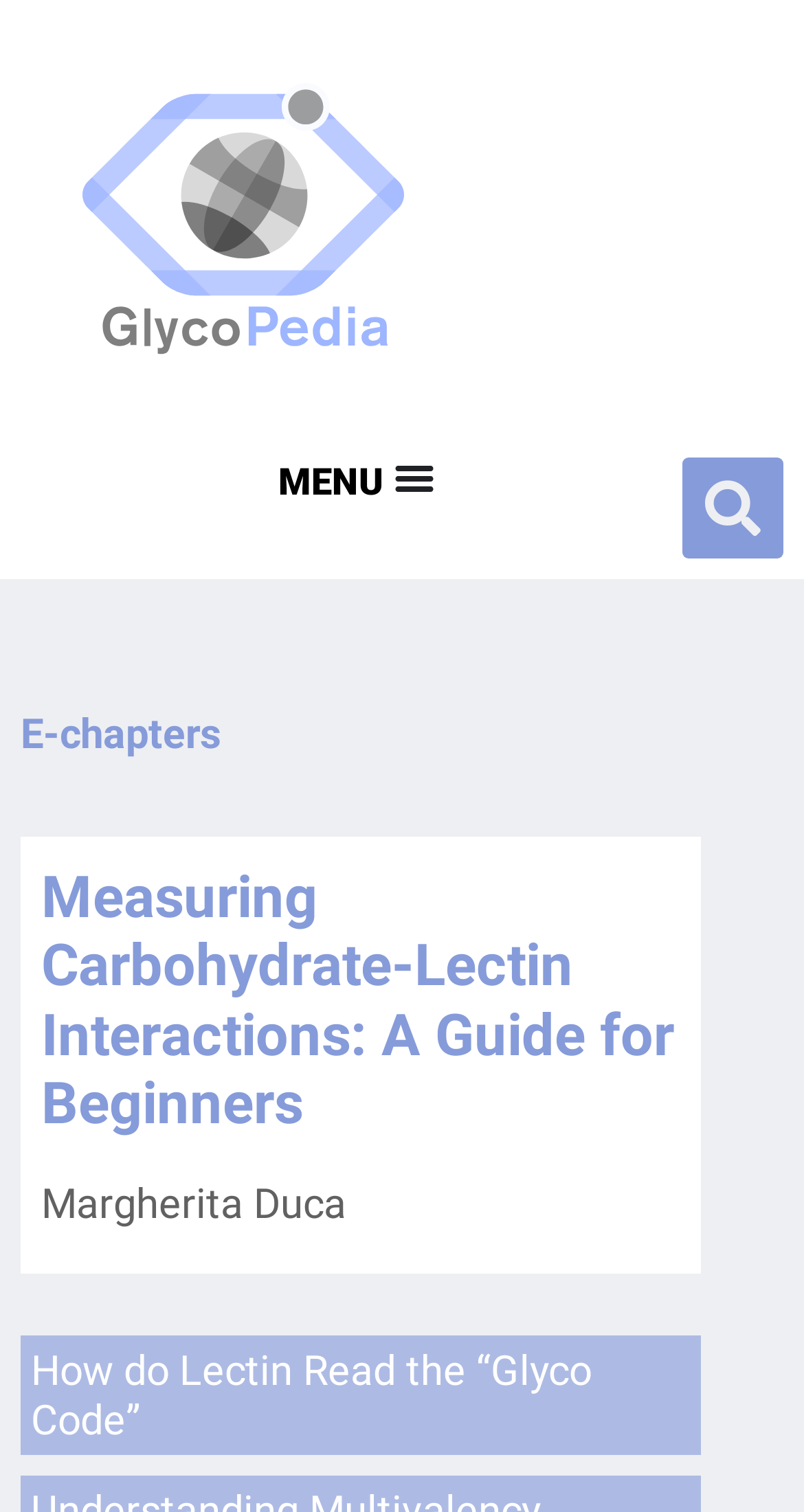Using the element description: "E-chapters", determine the bounding box coordinates. The coordinates should be in the format [left, top, right, bottom], with values between 0 and 1.

[0.026, 0.469, 0.274, 0.502]